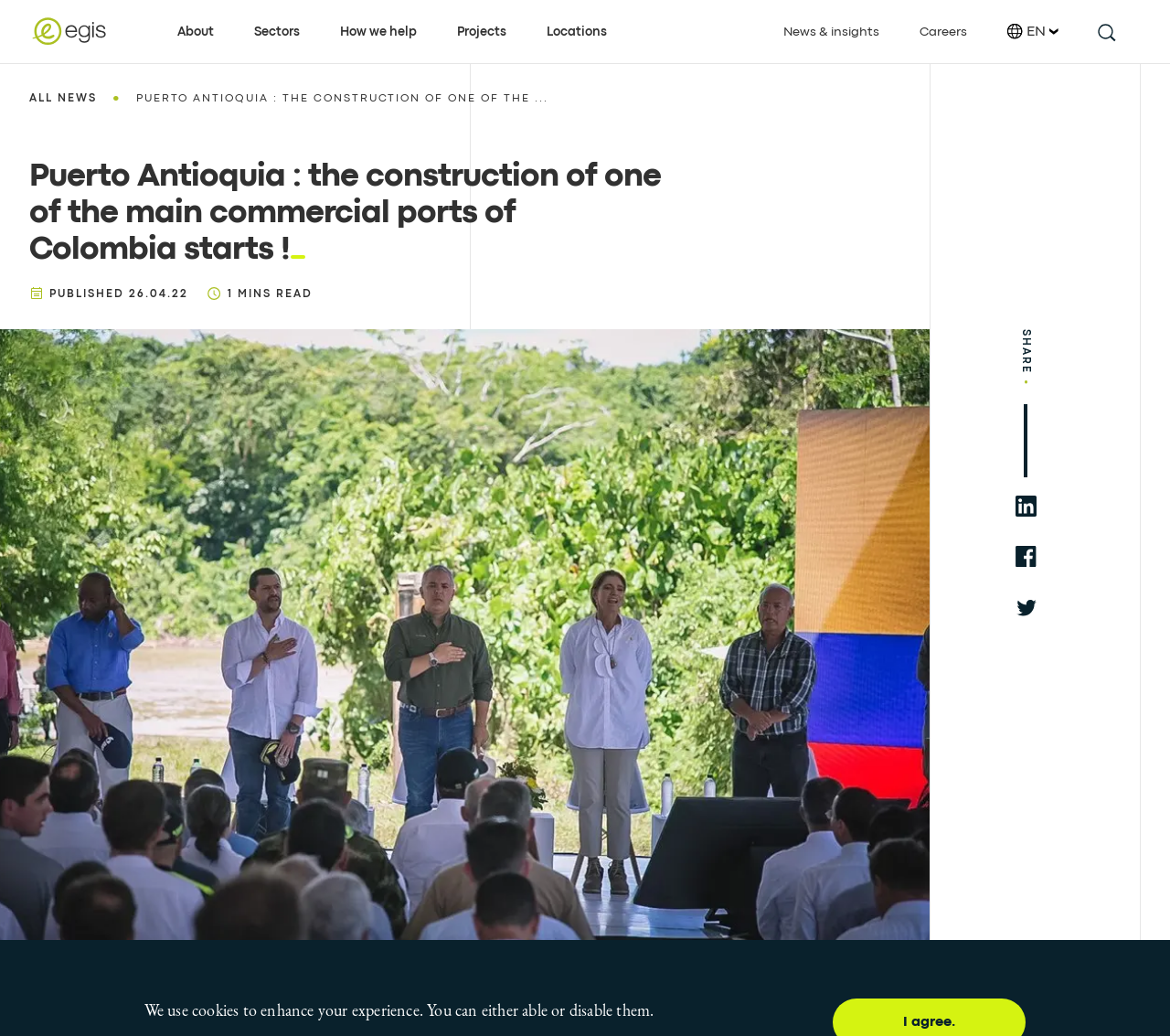Please provide the bounding box coordinates for the element that needs to be clicked to perform the instruction: "View all news". The coordinates must consist of four float numbers between 0 and 1, formatted as [left, top, right, bottom].

[0.025, 0.088, 0.083, 0.102]